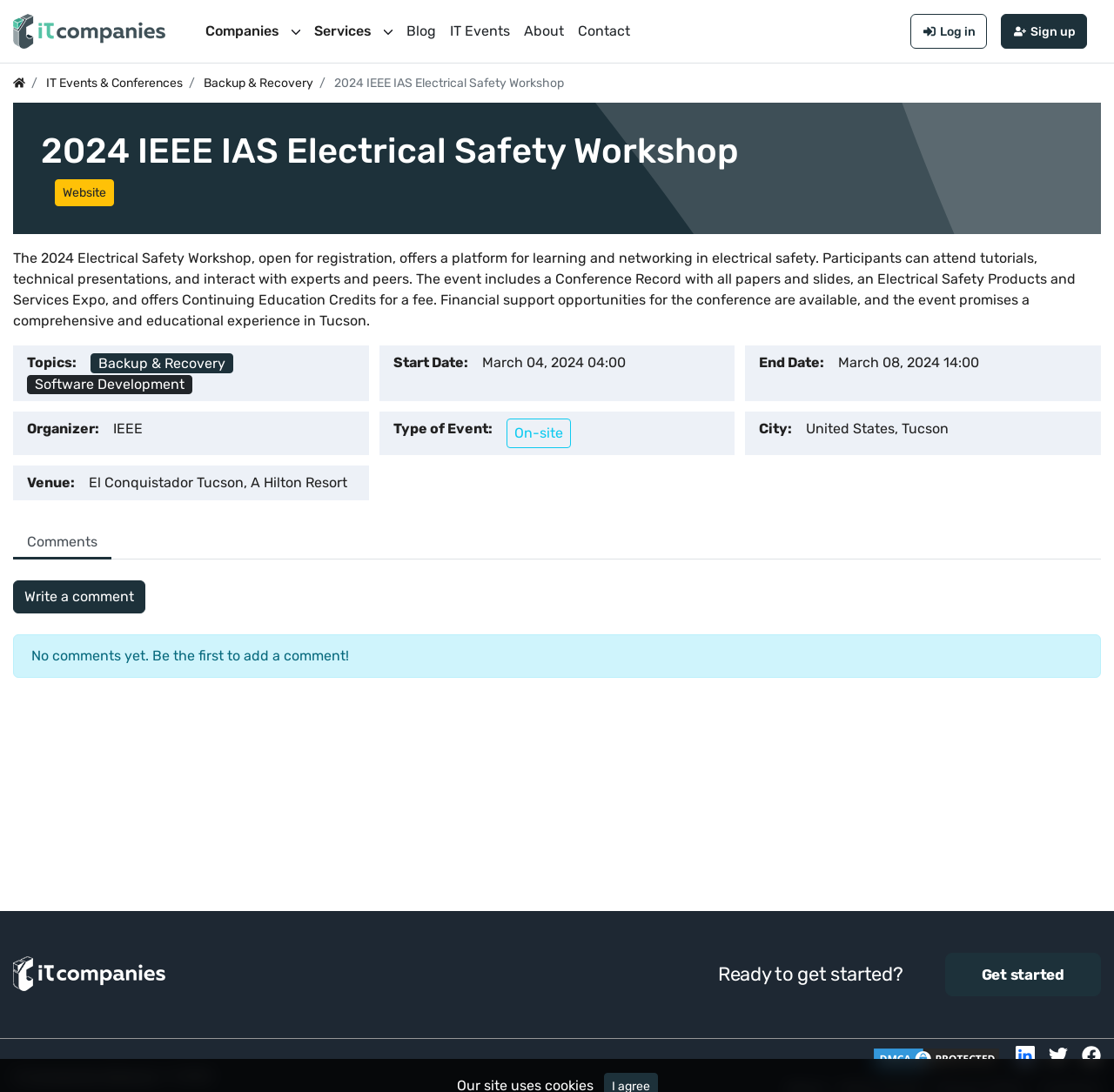Summarize the webpage in an elaborate manner.

The webpage is about the 2024 IEEE IAS Electrical Safety Workshop, which is open for registration. At the top, there is a navigation menu with links to "IT Companies Network", "Companies", "Services", "Blog", "IT Events", "About", "Contact", "Log in", and "Sign up". Below the navigation menu, there is a prominent heading announcing the workshop, followed by a brief description of the event, which includes information about the conference record, electrical safety products and services expo, and continuing education credits.

The page is divided into sections, with the main content area taking up most of the space. In this area, there are several sections, including a brief overview of the workshop, a list of topics, and details about the event, such as the start and end dates, organizer, type of event, city, and venue.

There are several links and buttons scattered throughout the page, including a "Website" link, links to related topics like "Backup & Recovery" and "Software Development", and a "Comments" section where users can leave feedback. At the bottom of the page, there is a call-to-action to "Get started" and a footer section with links to social media profiles, a DMCA protection status badge, and a copyright notice.

Throughout the page, there are several images, including a logo in the top-left corner, a logo in the footer, and social media icons. The overall layout is clean and easy to navigate, with clear headings and concise text.